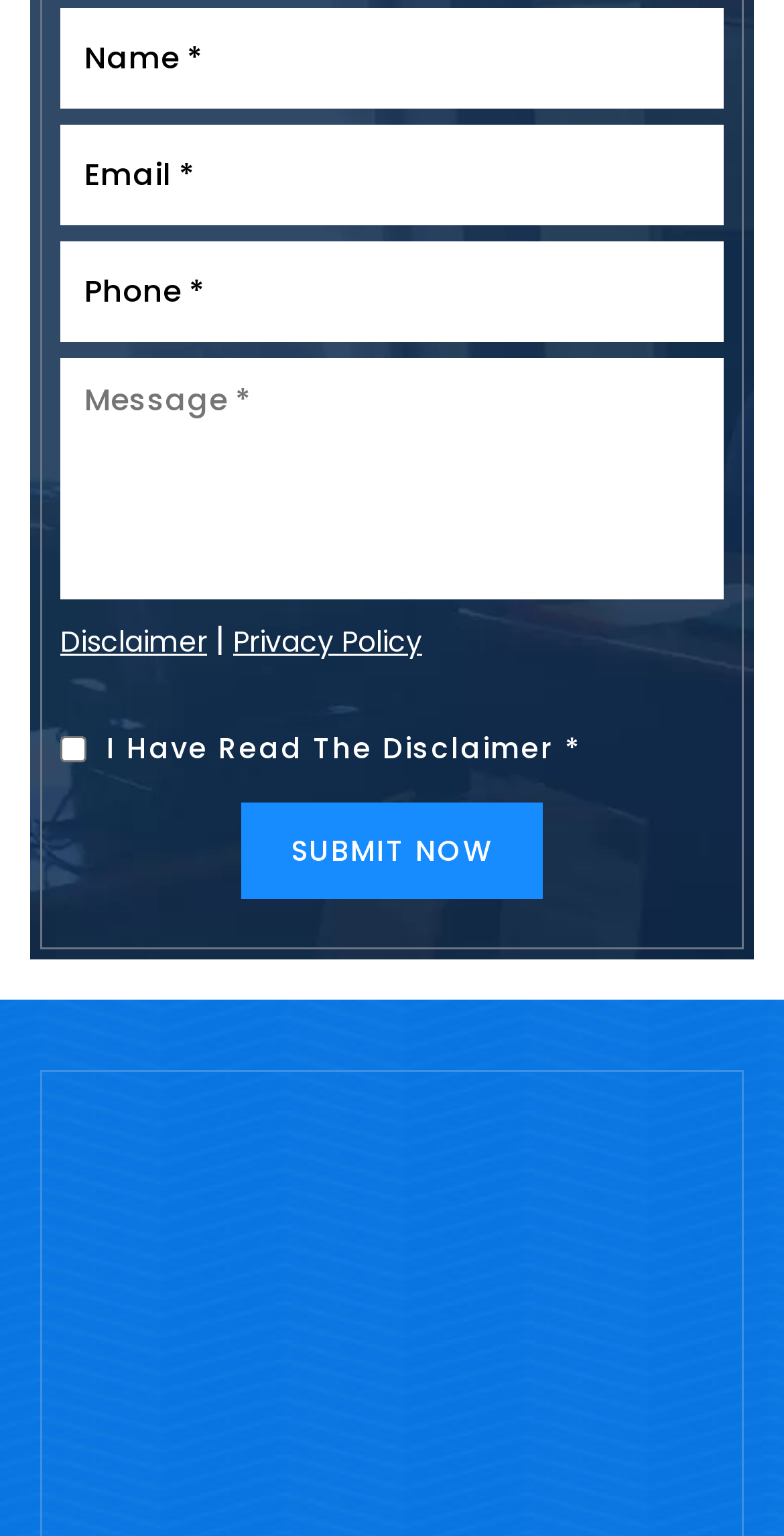Determine the bounding box coordinates for the area that needs to be clicked to fulfill this task: "Click the submit button". The coordinates must be given as four float numbers between 0 and 1, i.e., [left, top, right, bottom].

[0.308, 0.522, 0.692, 0.585]